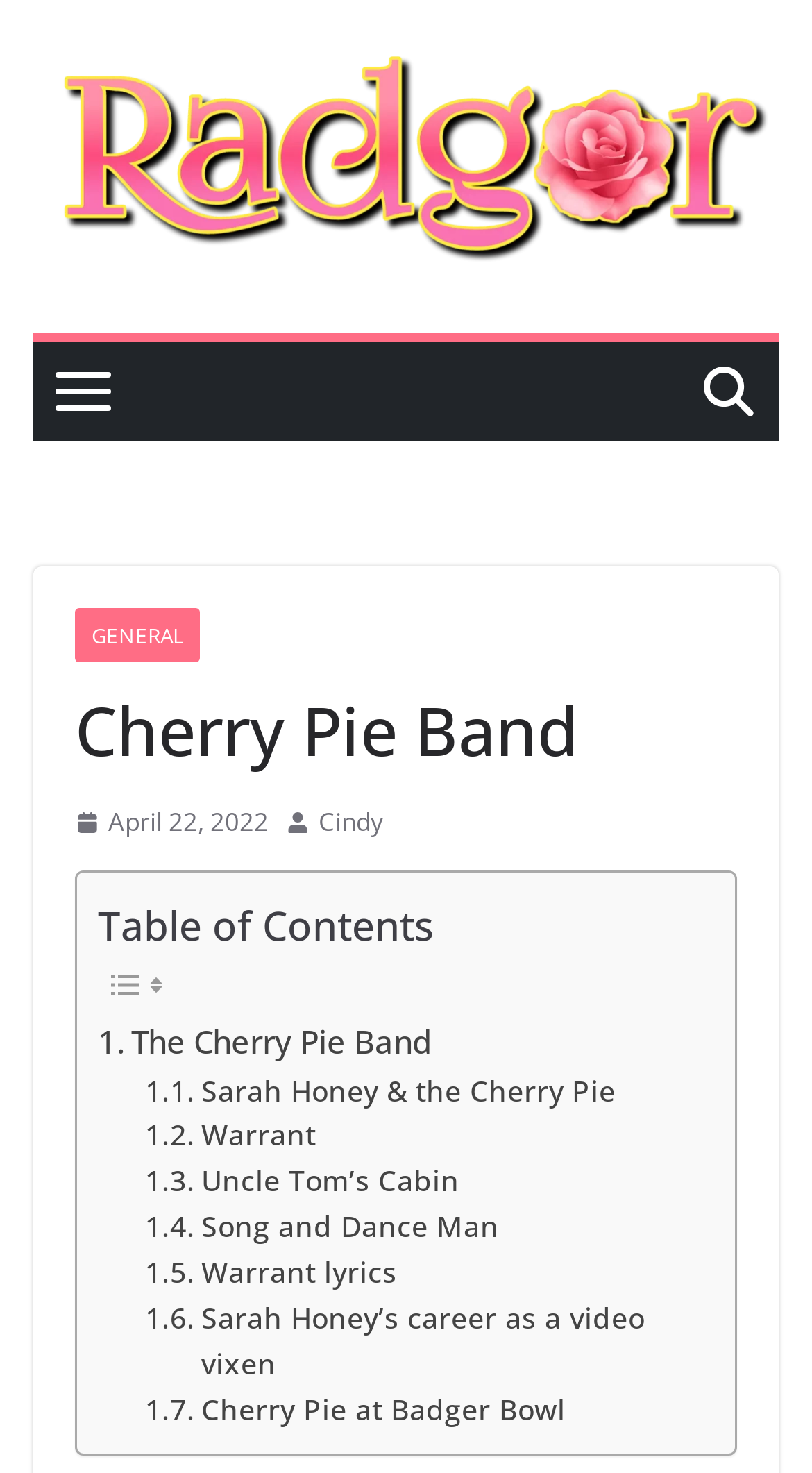Provide a short answer to the following question with just one word or phrase: What is the date mentioned on the webpage?

April 22, 2022